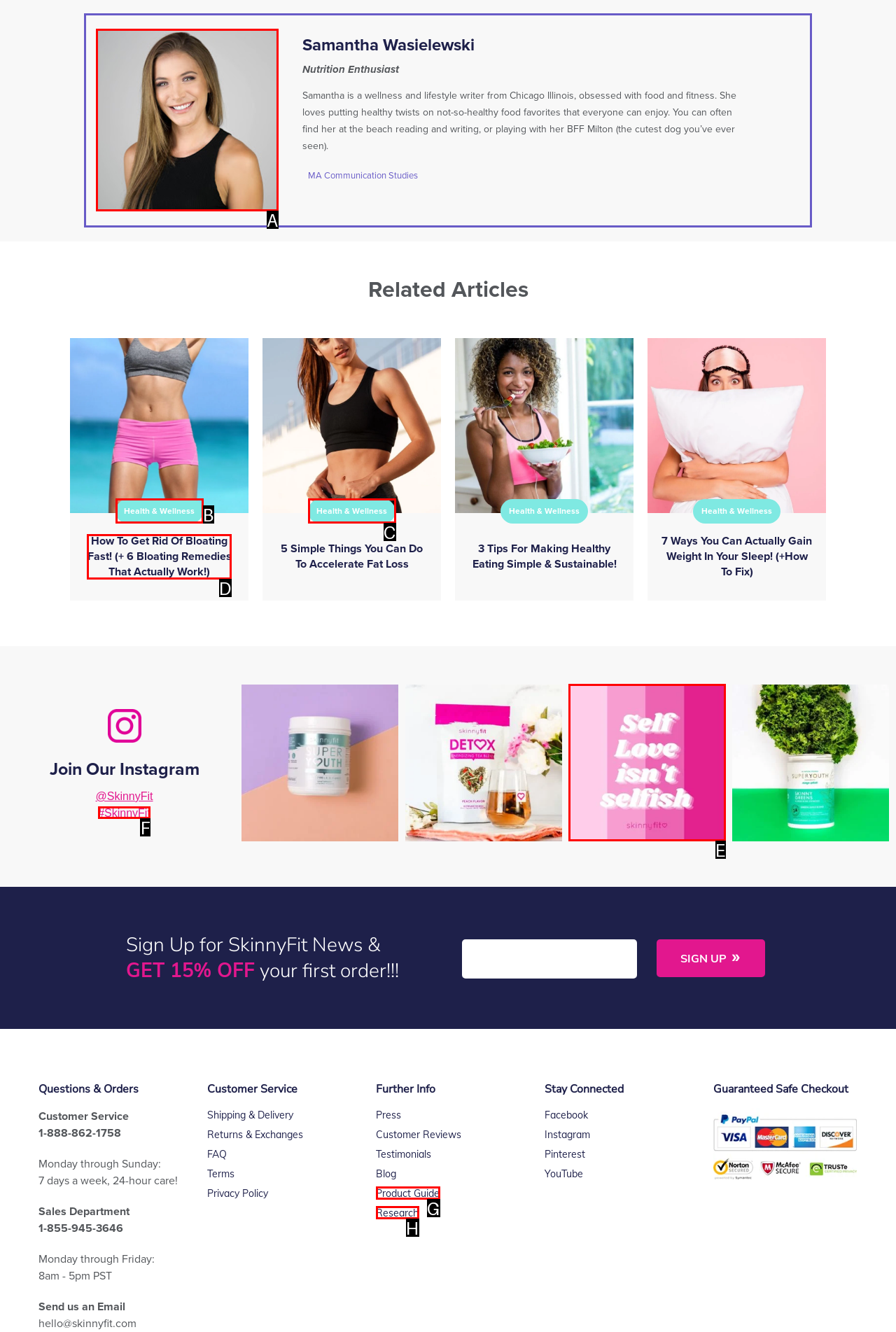Identify the correct UI element to click on to achieve the following task: Visit the 'How To Get Rid Of Bloating Fast!' article Respond with the corresponding letter from the given choices.

D